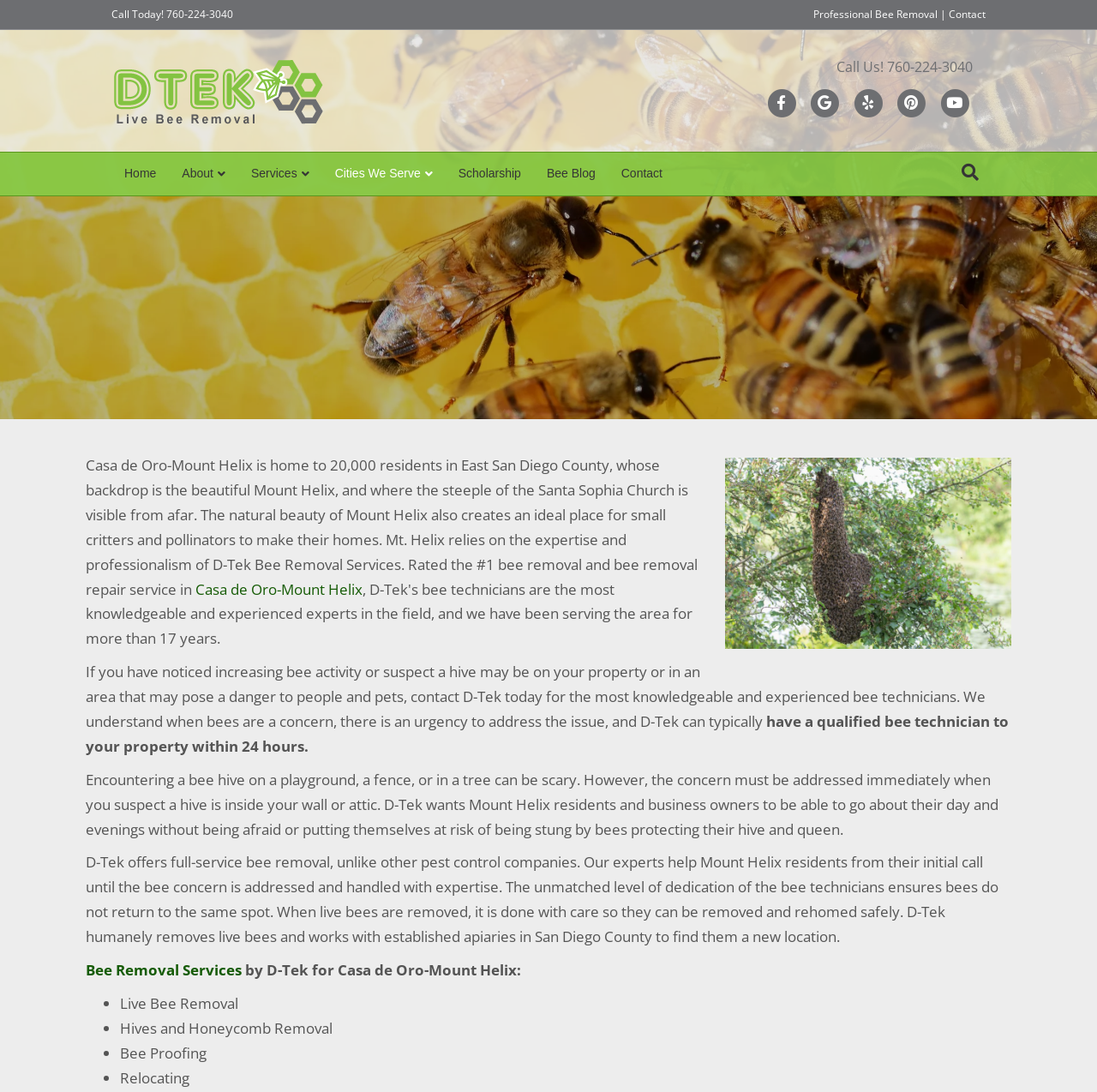Please give the bounding box coordinates of the area that should be clicked to fulfill the following instruction: "Visit Facebook page". The coordinates should be in the format of four float numbers from 0 to 1, i.e., [left, top, right, bottom].

[0.696, 0.081, 0.729, 0.107]